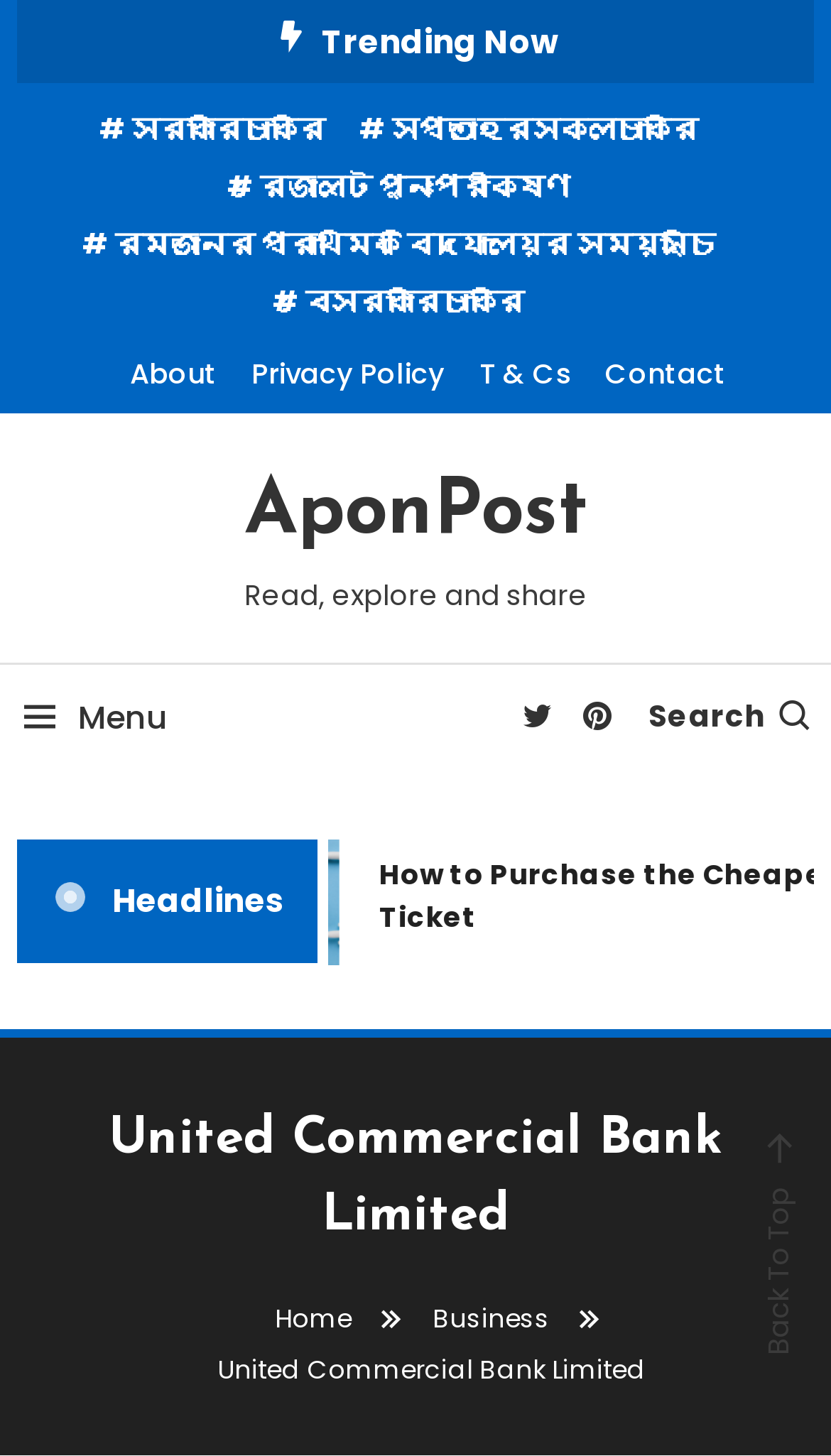Using the description: "রেজাল্ট পুনঃপরীক্ষণ", identify the bounding box of the corresponding UI element in the screenshot.

[0.273, 0.111, 0.686, 0.145]